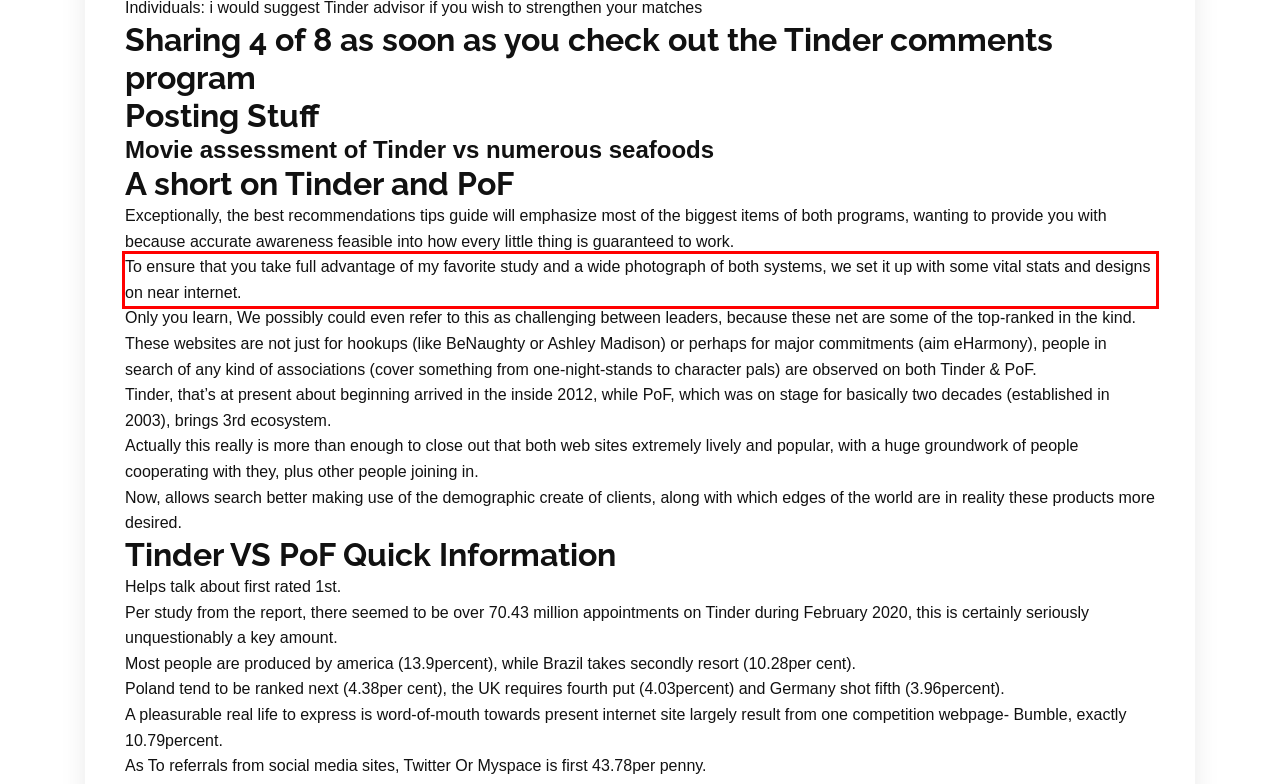Look at the screenshot of the webpage, locate the red rectangle bounding box, and generate the text content that it contains.

To ensure that you take full advantage of my favorite study and a wide photograph of both systems, we set it up with some vital stats and designs on near internet.